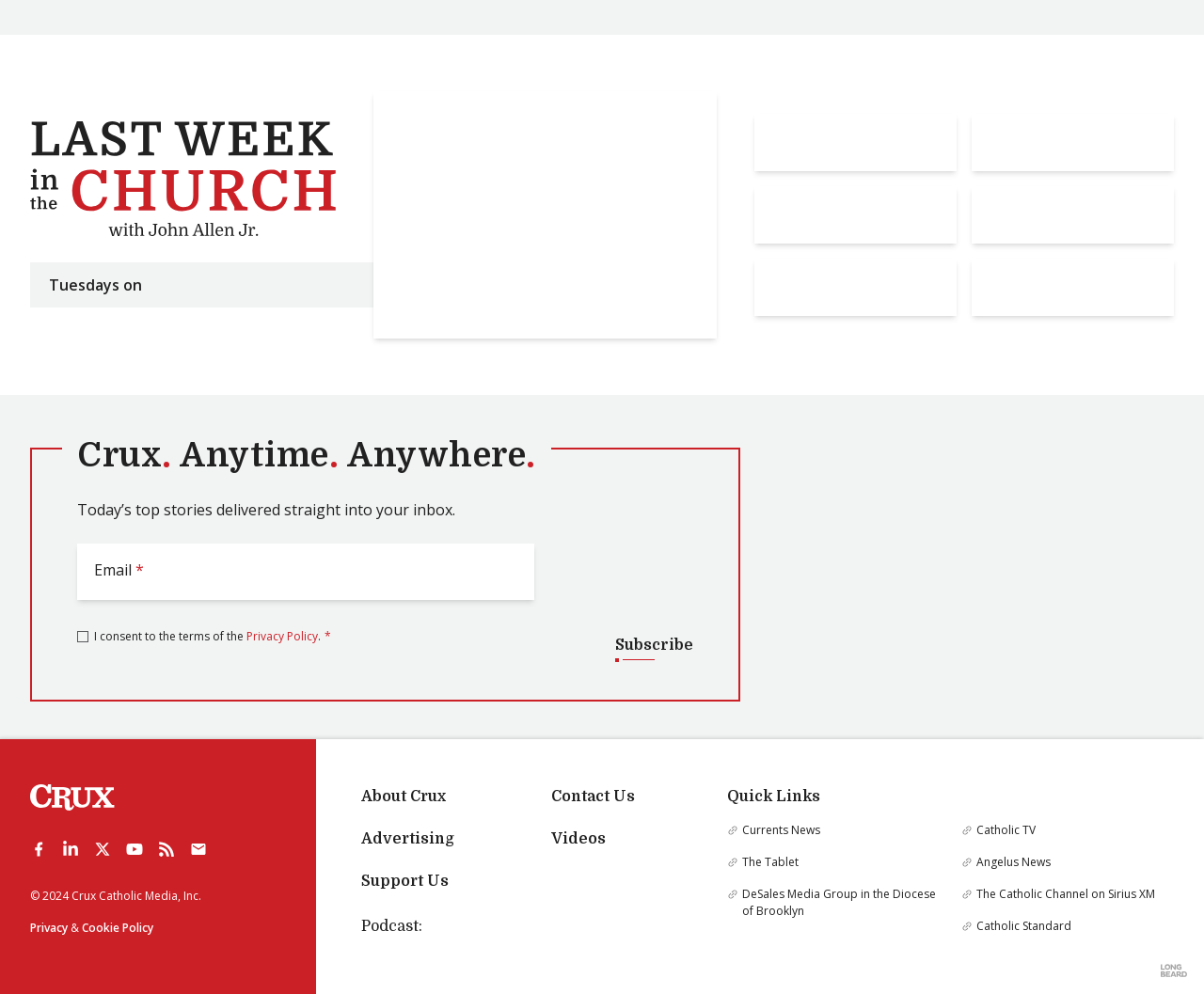Please identify the bounding box coordinates of the clickable area that will fulfill the following instruction: "Follow Crux on Facebook". The coordinates should be in the format of four float numbers between 0 and 1, i.e., [left, top, right, bottom].

[0.019, 0.838, 0.045, 0.87]